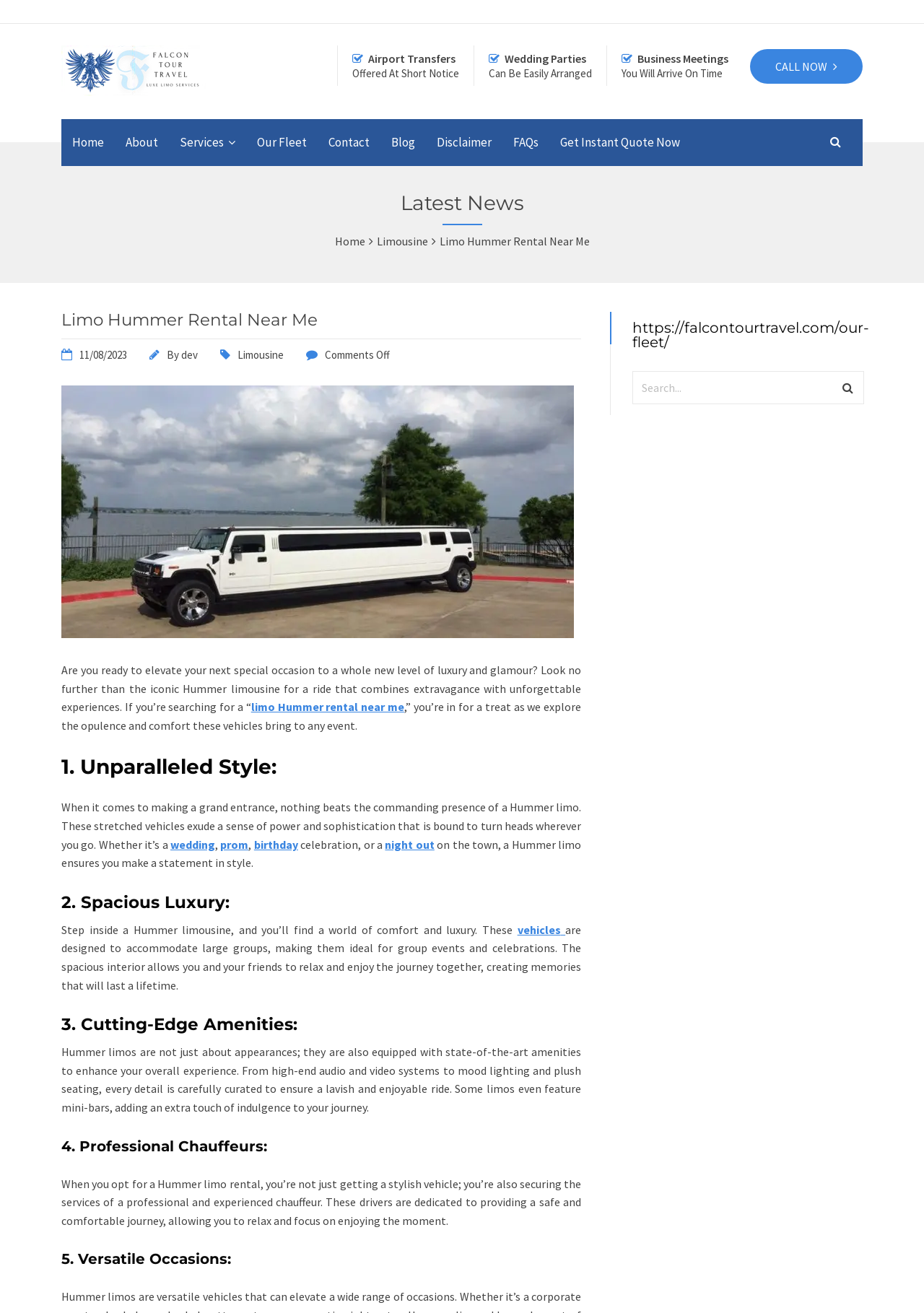What is one of the amenities mentioned in the Hummer limousine?
Please describe in detail the information shown in the image to answer the question.

In the section '3. Cutting-Edge Amenities:', it is mentioned that 'Some limos even feature mini-bars, adding an extra touch of indulgence to your journey.' This suggests that one of the amenities available in some Hummer limousines is a mini-bar.